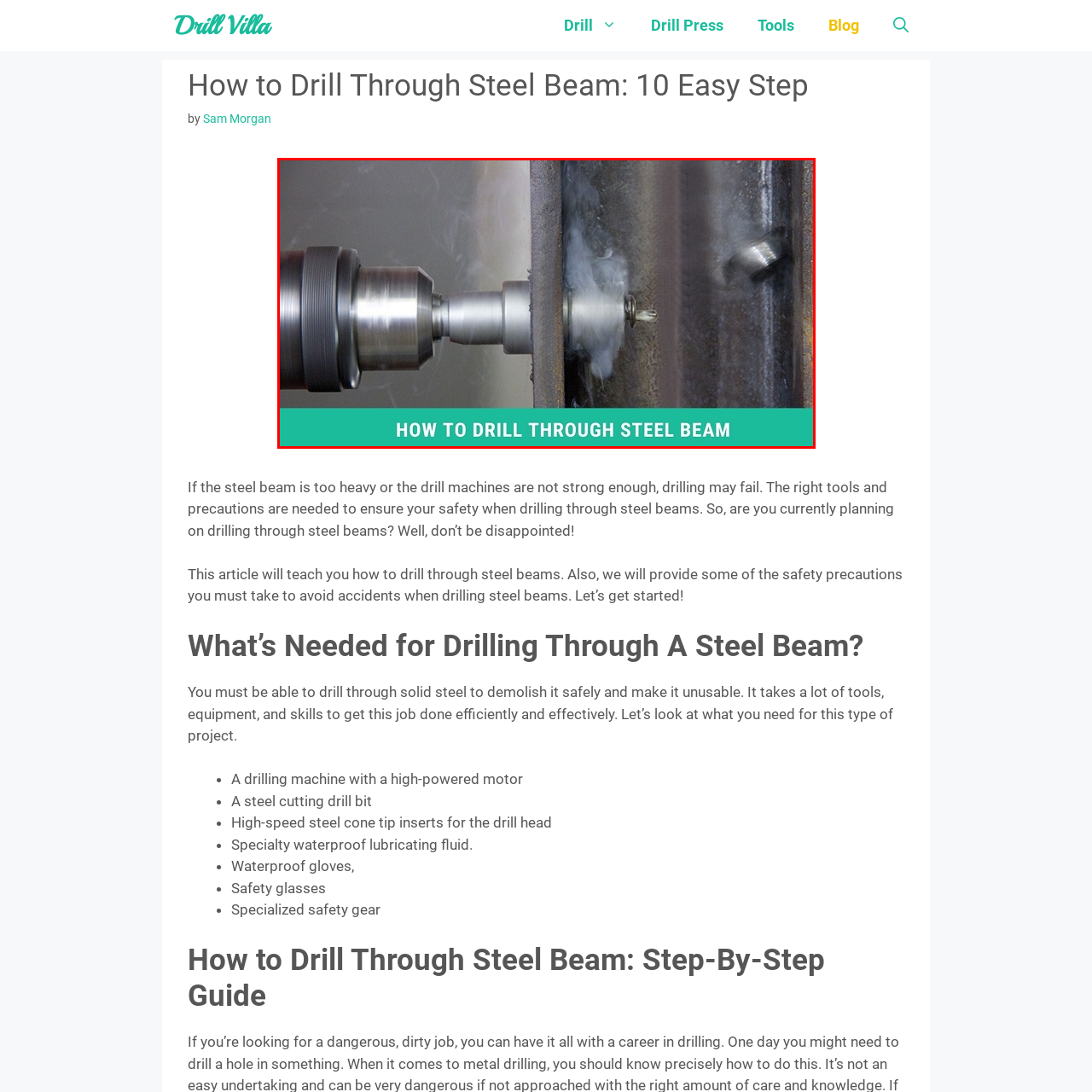What is the purpose of the accompanying content?
Observe the image within the red bounding box and respond to the question with a detailed answer, relying on the image for information.

The bold caption 'HOW TO DRILL THROUGH STEEL BEAM' beneath the image emphasizes the instructional nature of the accompanying content, suggesting that it provides guidance on how to perform the task.